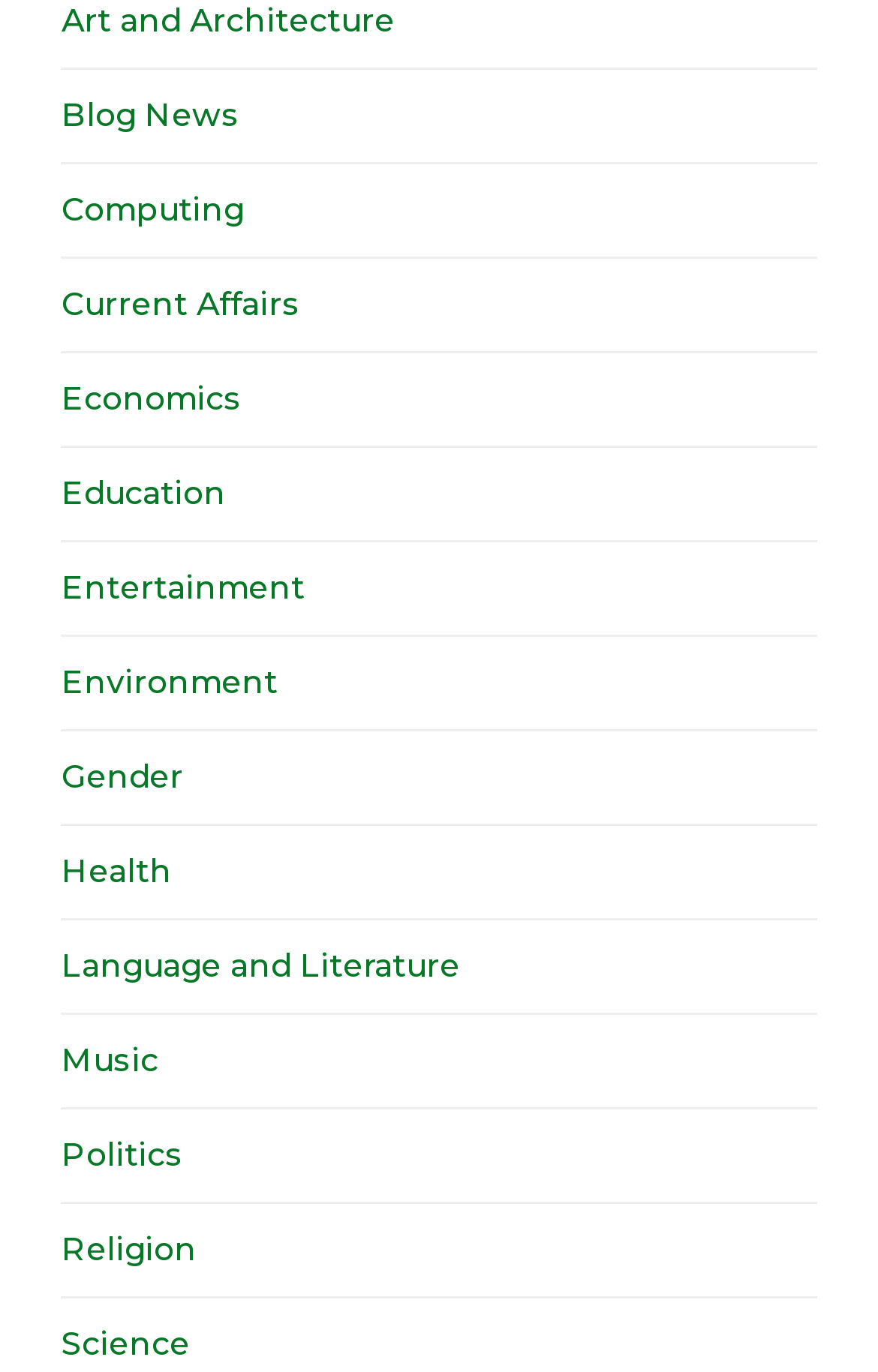Please predict the bounding box coordinates (top-left x, top-left y, bottom-right x, bottom-right y) for the UI element in the screenshot that fits the description: Blog News

[0.07, 0.069, 0.273, 0.098]